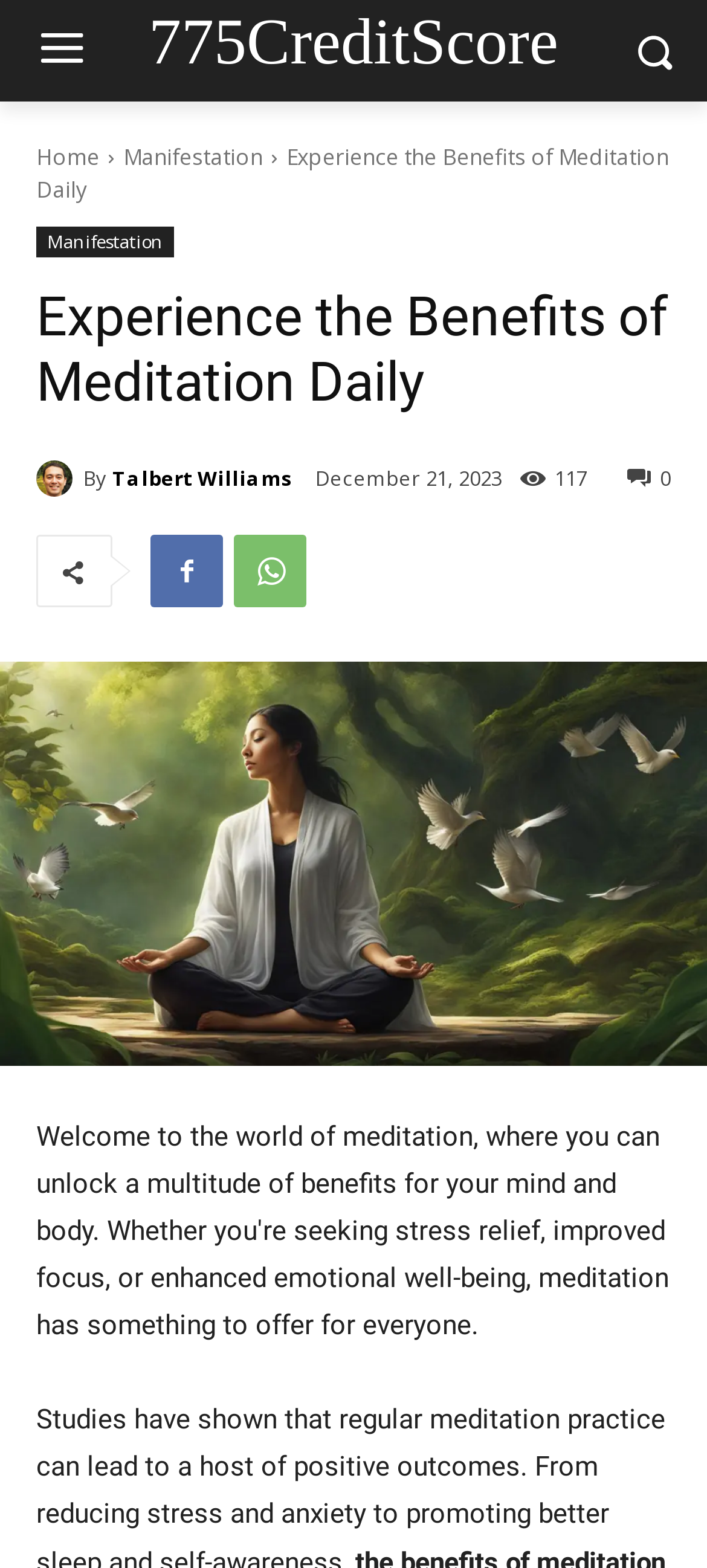Identify the bounding box of the UI component described as: "Print this Solution".

None